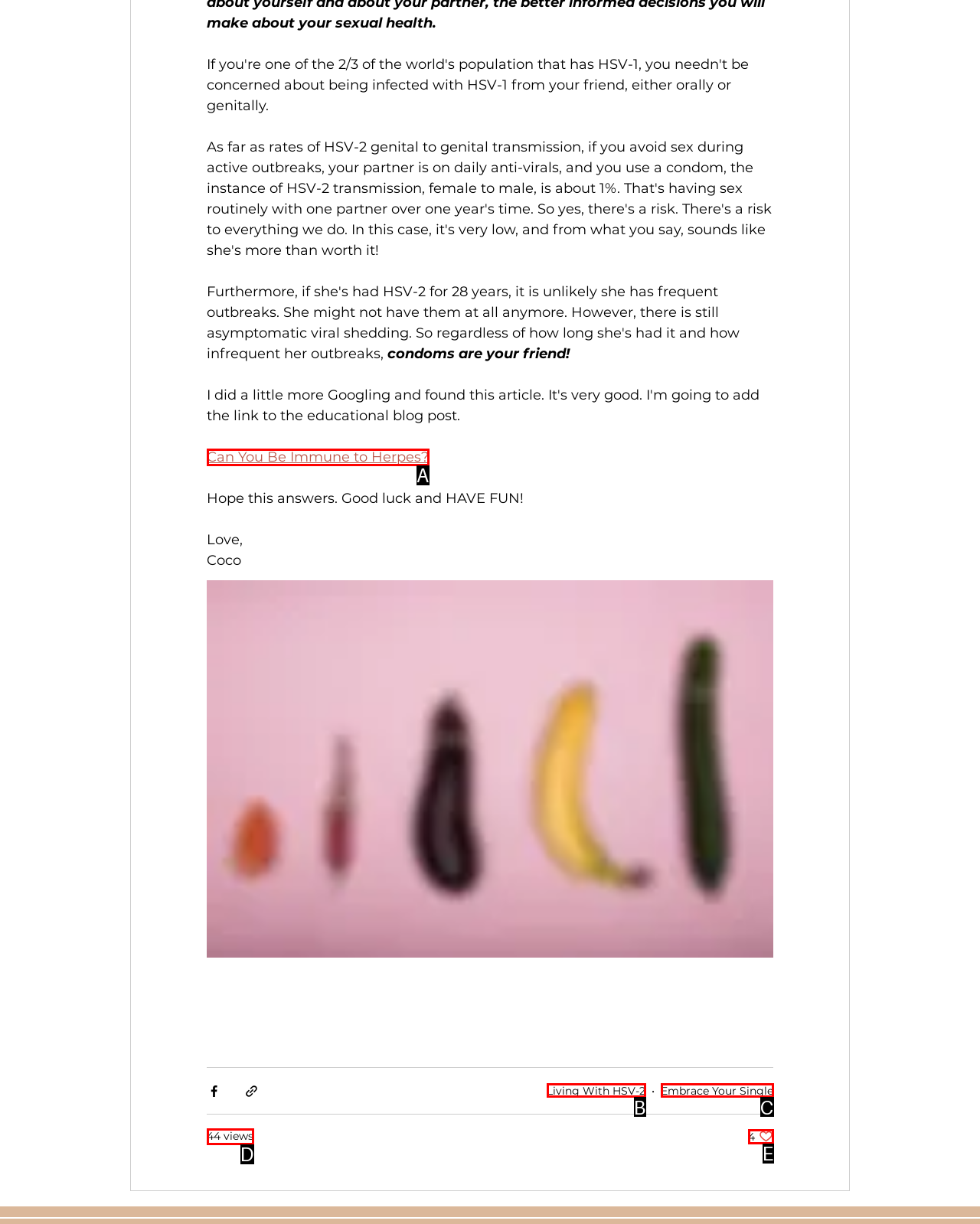Which HTML element fits the description: 44 views? Respond with the letter of the appropriate option directly.

D